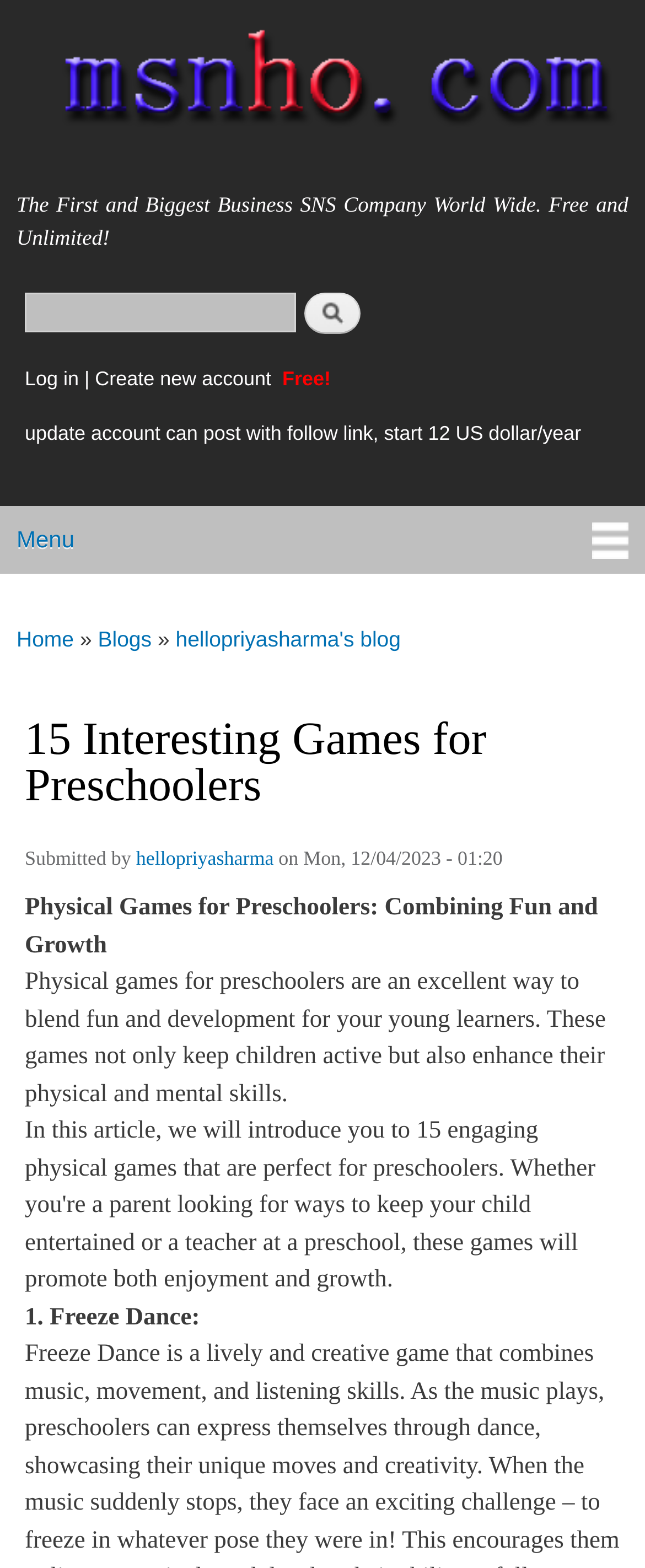Show the bounding box coordinates of the region that should be clicked to follow the instruction: "Search for something."

[0.038, 0.187, 0.459, 0.212]